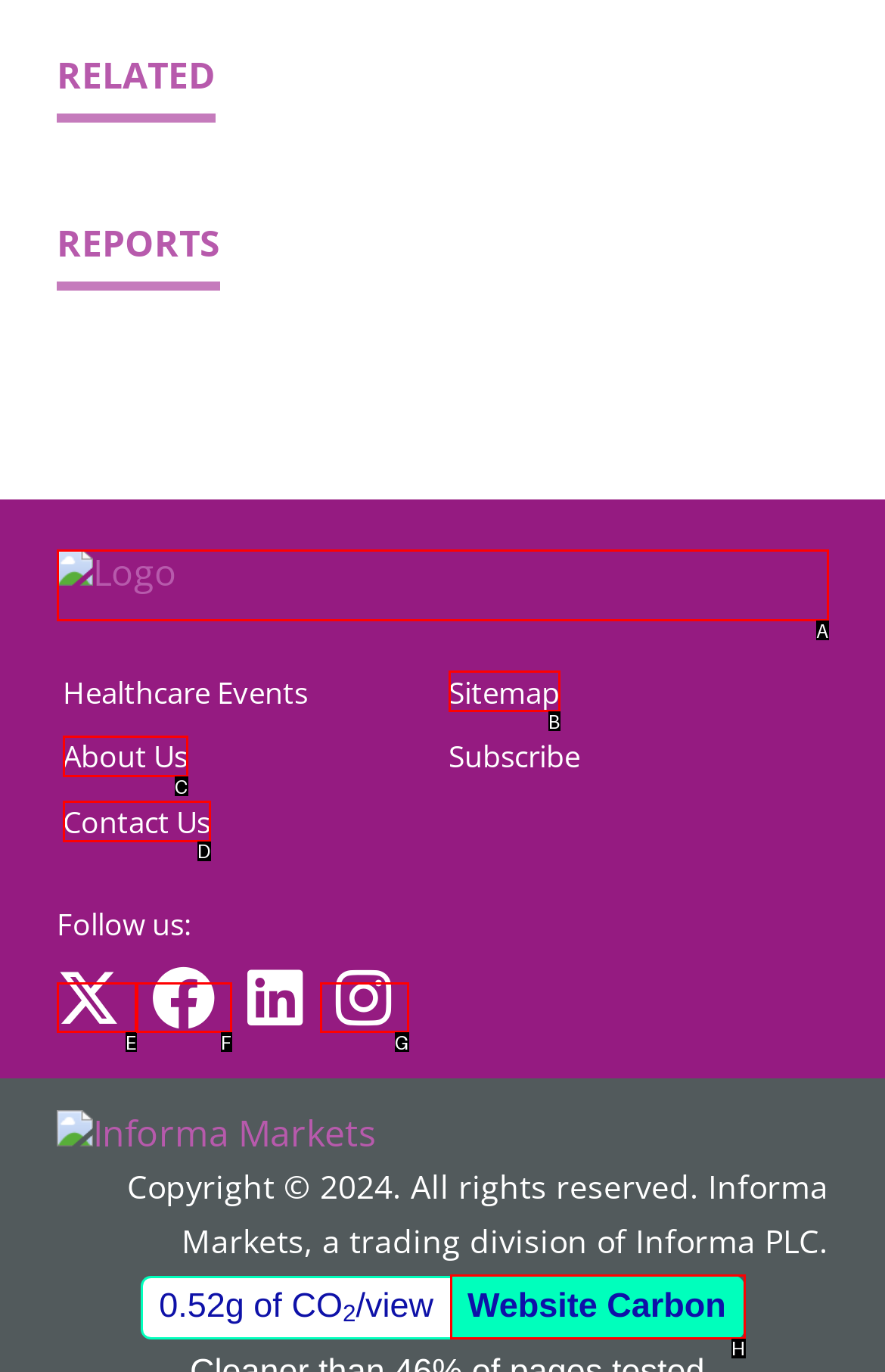Determine which letter corresponds to the UI element to click for this task: Check Website Carbon
Respond with the letter from the available options.

H